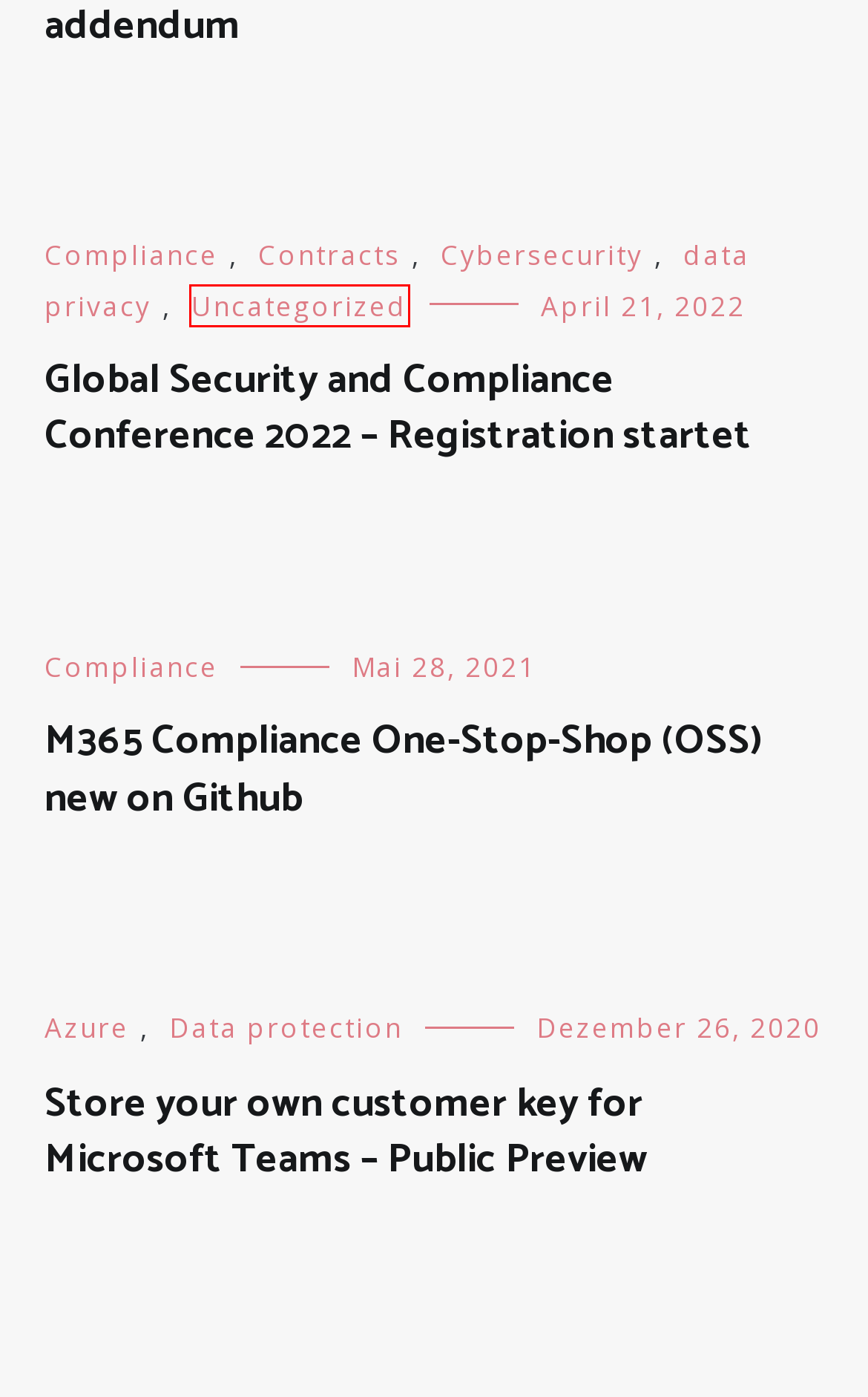You have a screenshot showing a webpage with a red bounding box highlighting an element. Choose the webpage description that best fits the new webpage after clicking the highlighted element. The descriptions are:
A. M365 Compliance One-Stop-Shop (OSS) new on Github - Compliance in a digital age
B. Cybersecurity Archive - Compliance in a digital age
C. Implement compliance for Microsoft Teams. - Training | Microsoft Learn
D. data privacy Archive - Compliance in a digital age
E. Azure Archive - Compliance in a digital age
F. Global Security and Compliance Conference 2022 - Registration startet - Compliance in a digital age
G. Store your own customer key for Microsoft Teams - Public Preview - Compliance in a digital age
H. Uncategorized Archive - Compliance in a digital age

H